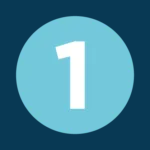What does the color blue convey in this design?
Refer to the image and give a detailed answer to the query.

According to the caption, the choice of blue conveys a sense of trust and professionalism, which aligns with the overall theme of streamlined travel bookings offered by the WINGS platform for travel agents.